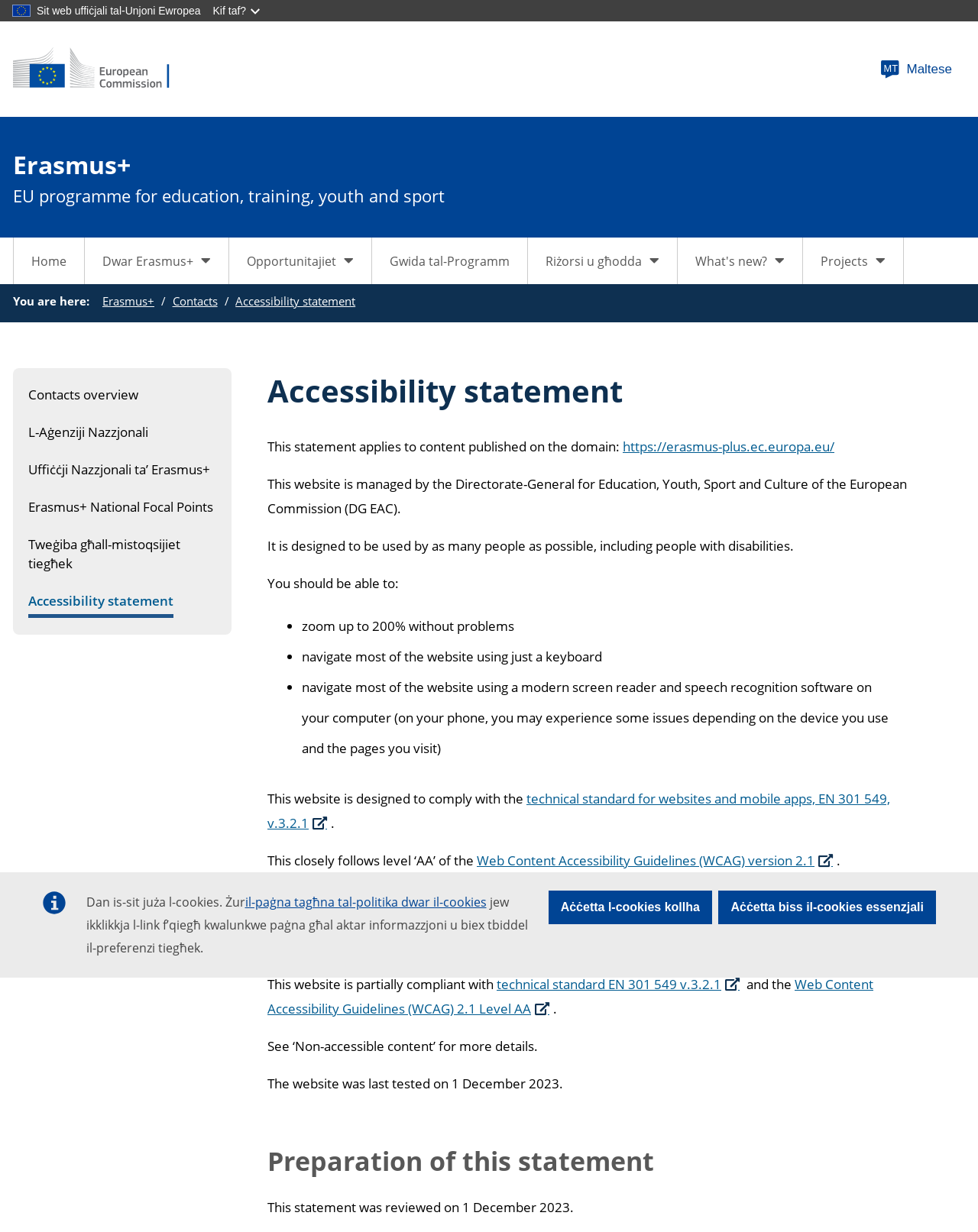Answer the question below using just one word or a short phrase: 
What is the website's compliance status?

Partially compliant